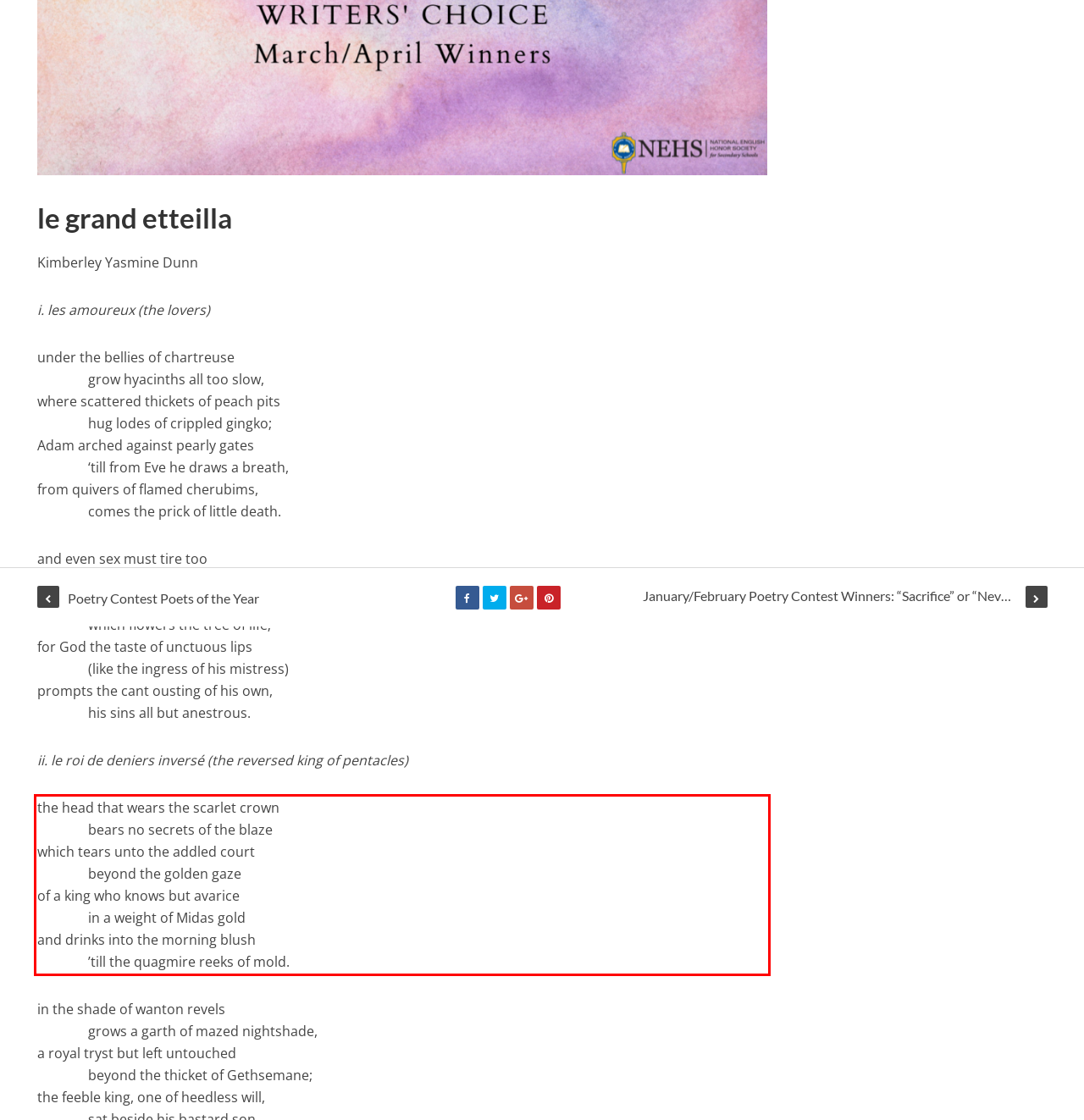You have a screenshot of a webpage with a red bounding box. Identify and extract the text content located inside the red bounding box.

the head that wears the scarlet crown bears no secrets of the blaze which tears unto the addled court beyond the golden gaze of a king who knows but avarice in a weight of Midas gold and drinks into the morning blush ’till the quagmire reeks of mold.